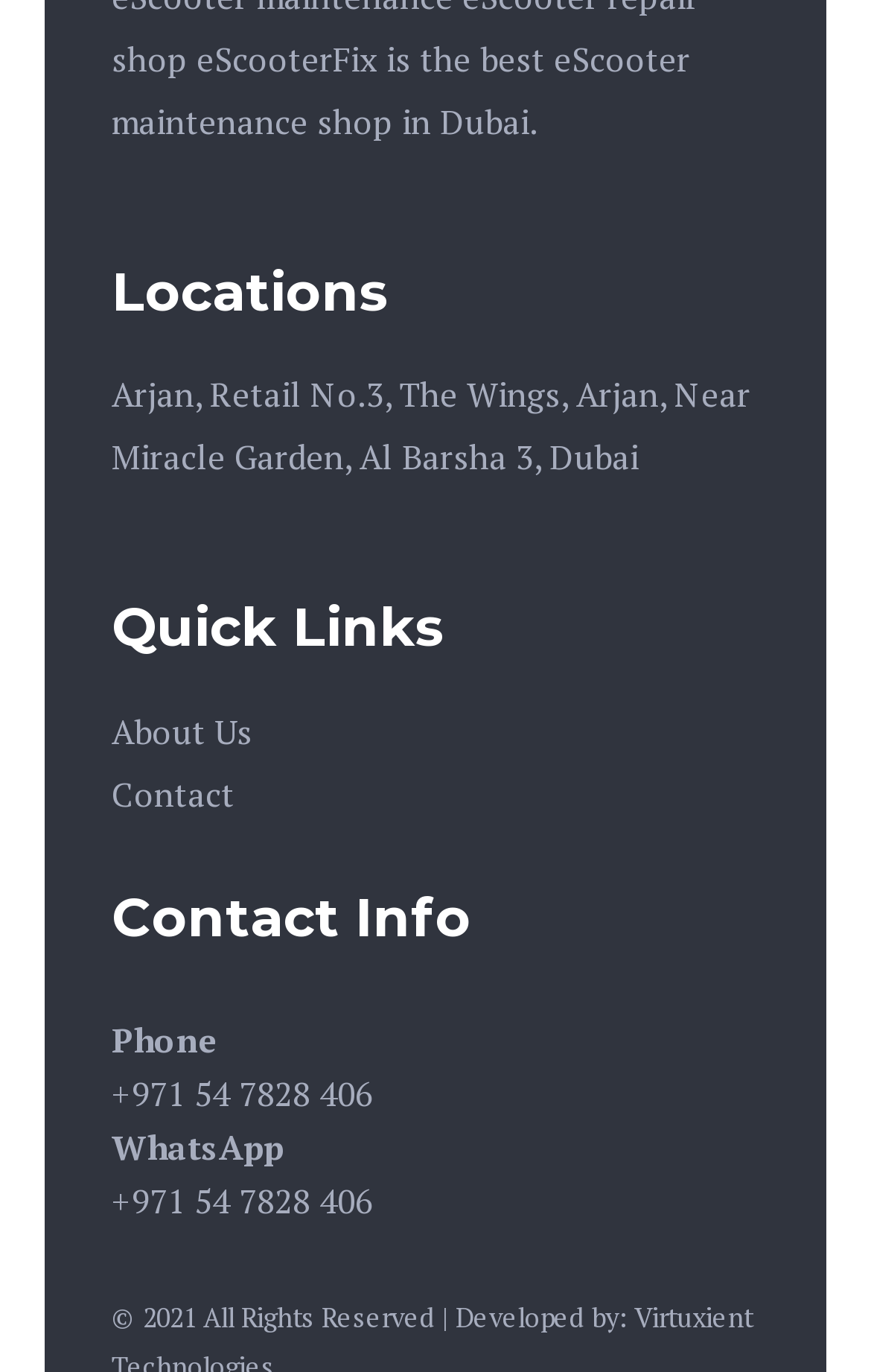Using the information shown in the image, answer the question with as much detail as possible: What is the phone number of the store?

The phone number of the store can be found in the 'Contact Info' section, which is a heading element on the webpage. The corresponding static text element provides the phone number, which is '+971 54 7828 406'.